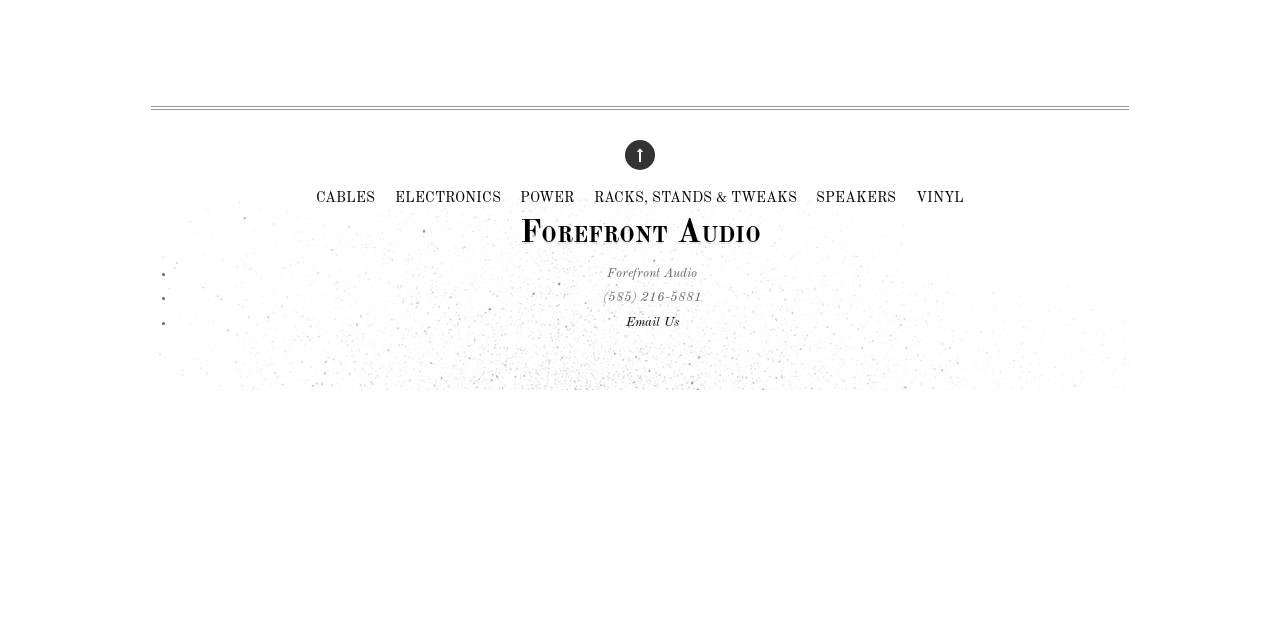Find the bounding box of the element with the following description: "Cables". The coordinates must be four float numbers between 0 and 1, formatted as [left, top, right, bottom].

[0.247, 0.3, 0.293, 0.322]